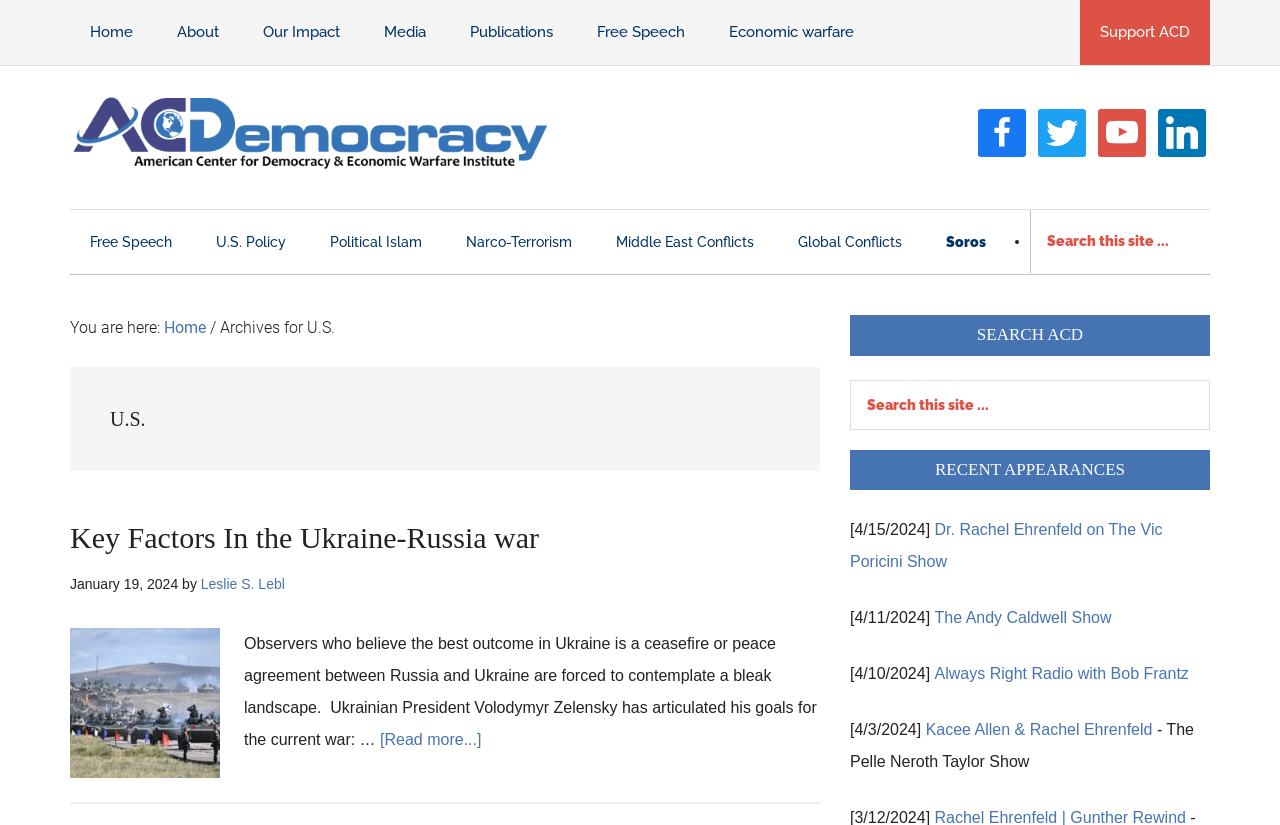Extract the bounding box for the UI element that matches this description: "Middle East Conflicts".

[0.466, 0.255, 0.605, 0.333]